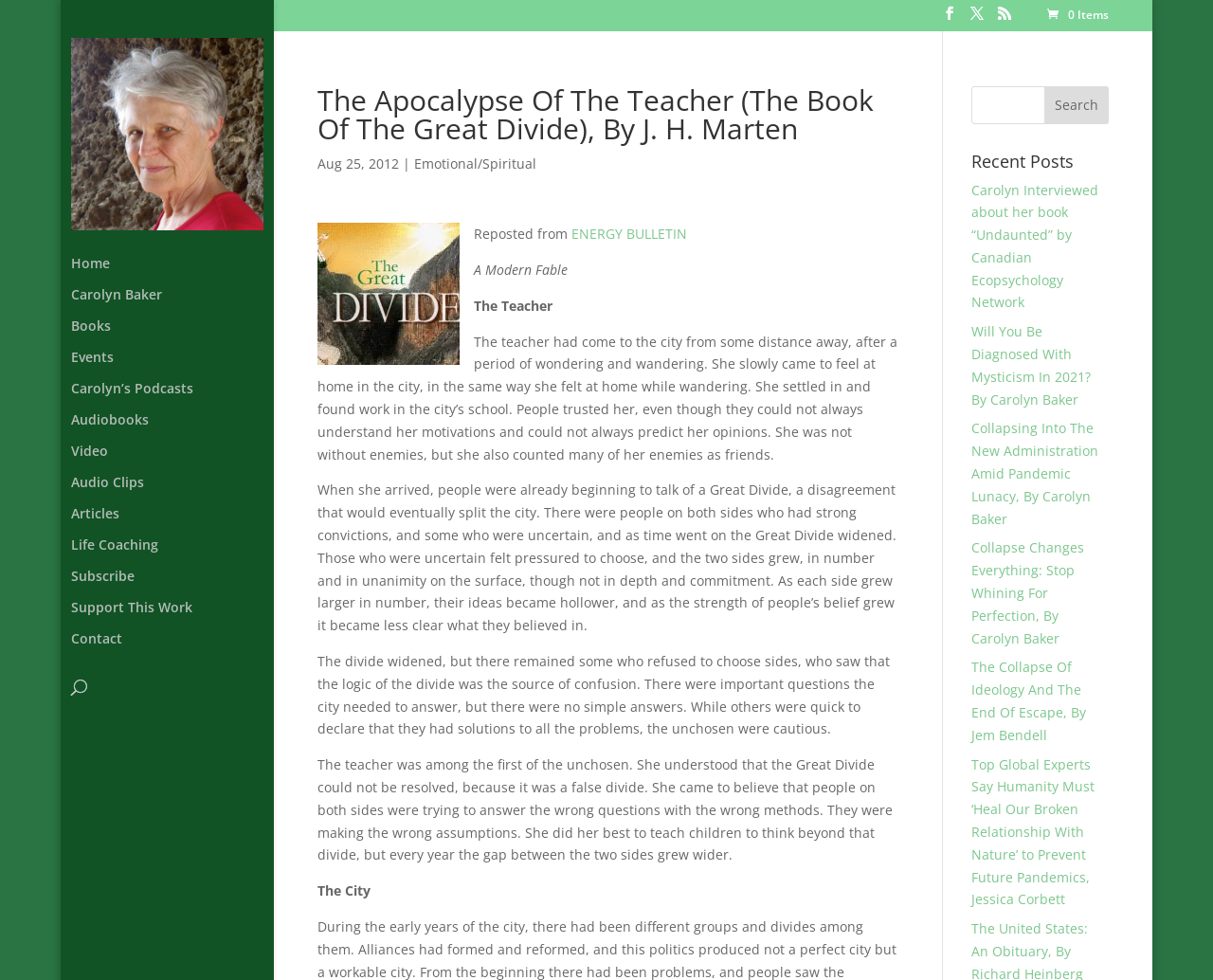Specify the bounding box coordinates of the region I need to click to perform the following instruction: "Search for a keyword in the search bar at the bottom". The coordinates must be four float numbers in the range of 0 to 1, i.e., [left, top, right, bottom].

[0.801, 0.088, 0.914, 0.126]